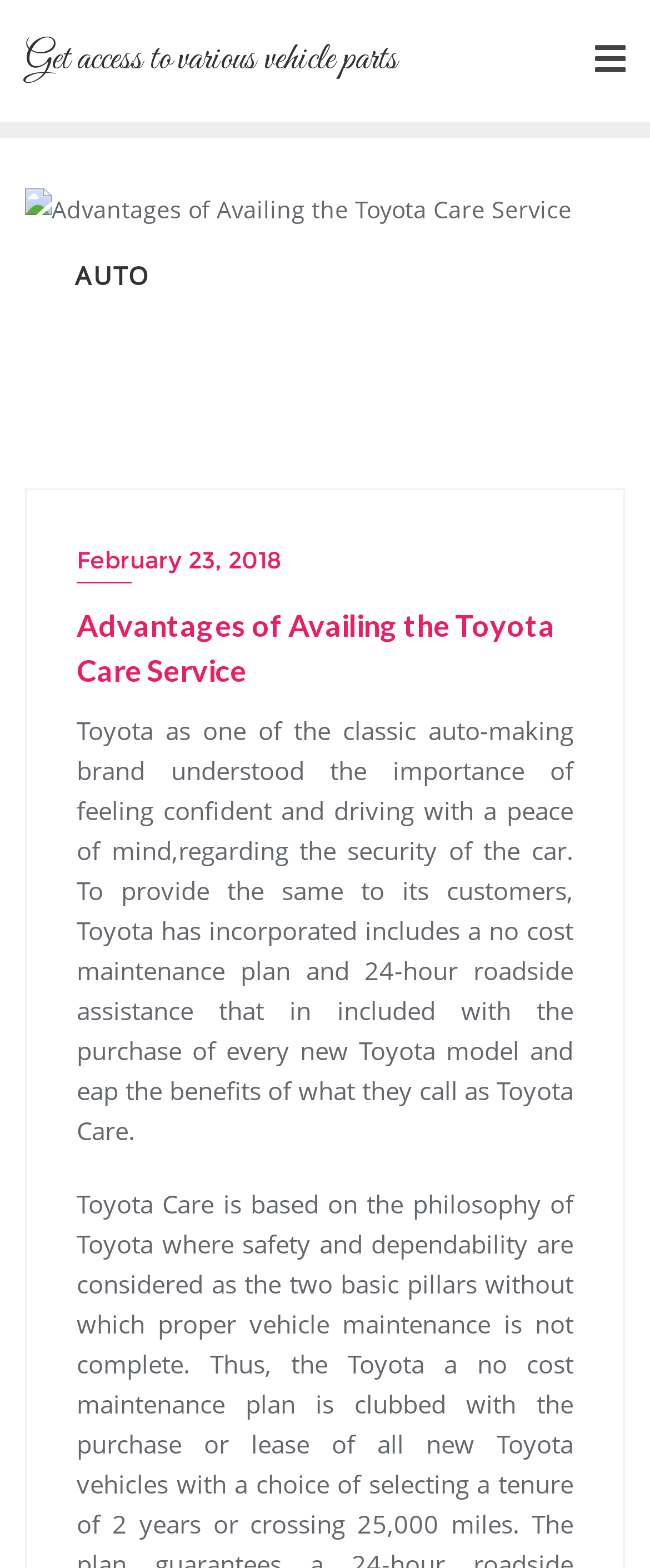Locate the bounding box of the UI element described by: "February 23, 2018" in the given webpage screenshot.

[0.118, 0.344, 0.882, 0.371]